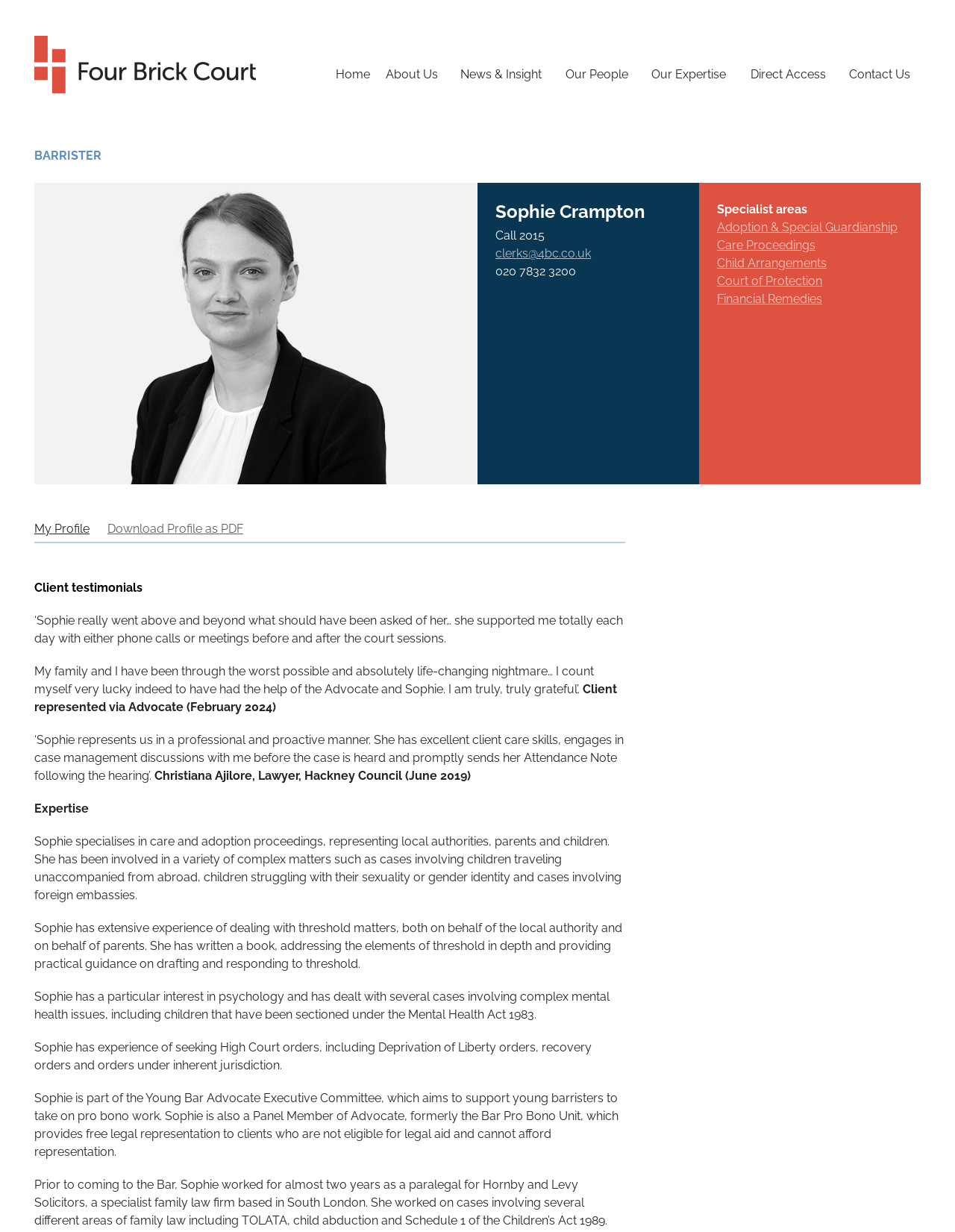Determine the bounding box coordinates for the HTML element described here: "Home".

[0.352, 0.055, 0.388, 0.066]